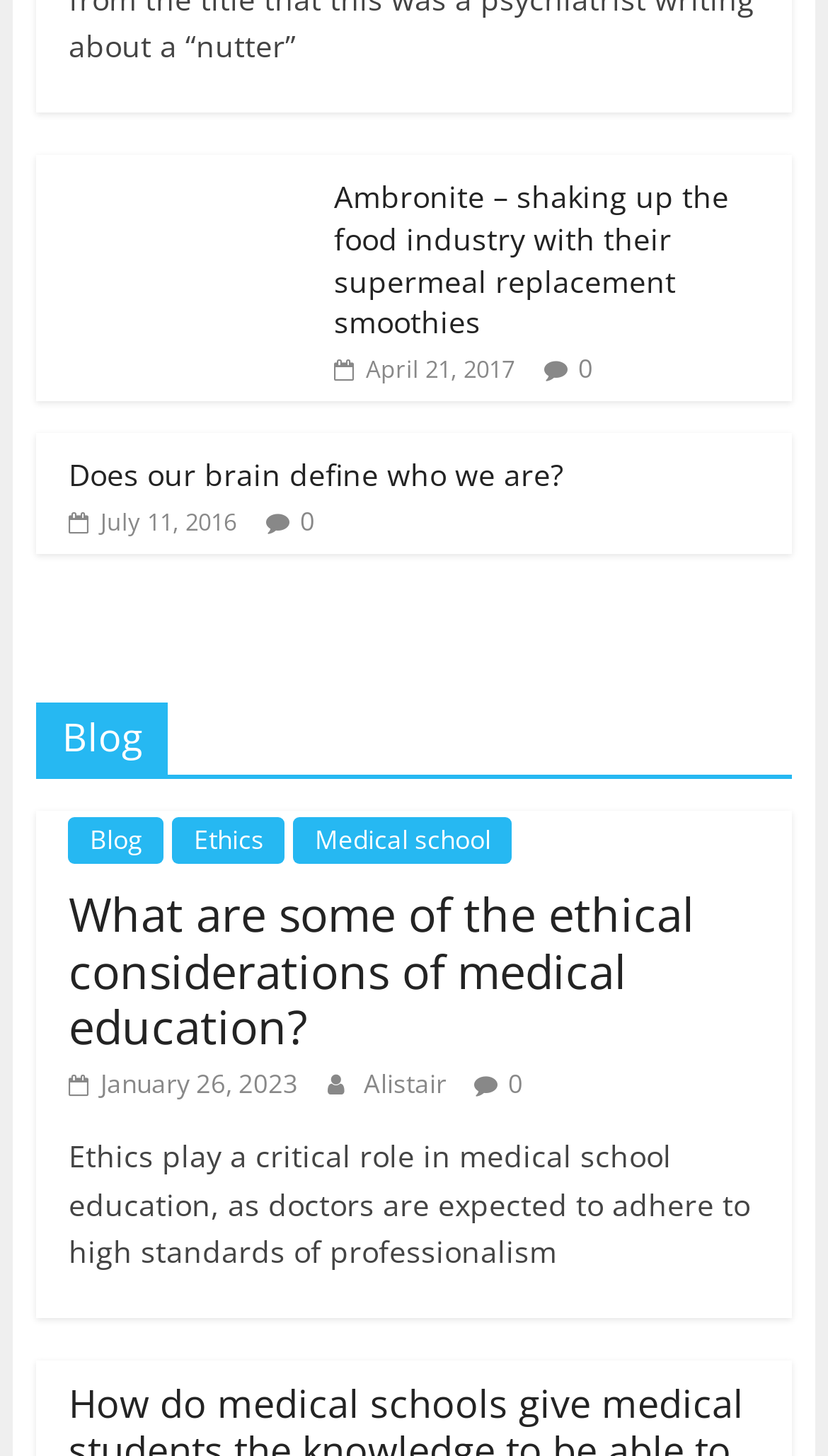Identify the coordinates of the bounding box for the element that must be clicked to accomplish the instruction: "Learn about ethics in medical education".

[0.083, 0.605, 0.839, 0.726]